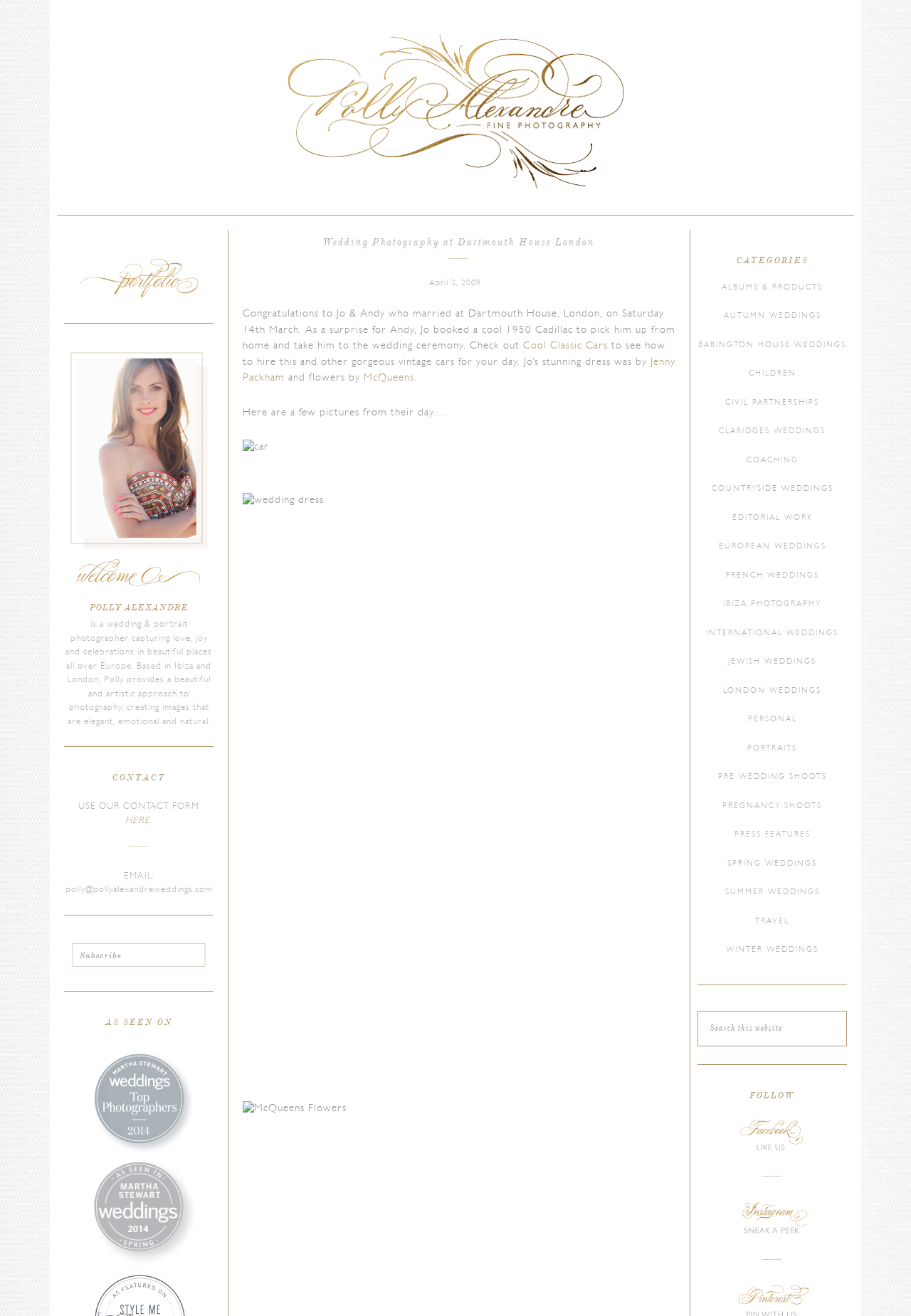Please locate the UI element described by "Lucia Mack" and provide its bounding box coordinates.

None